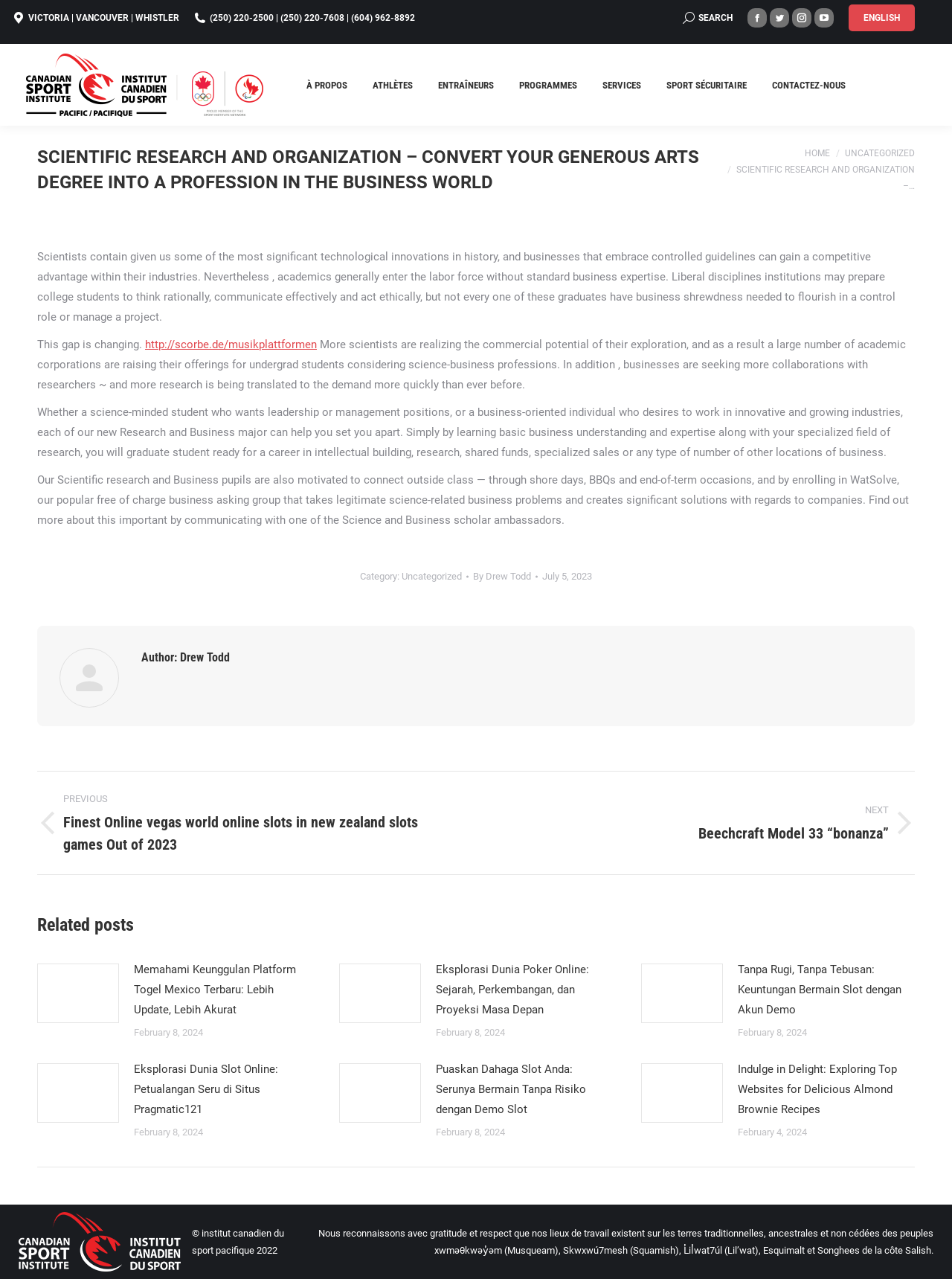Predict the bounding box coordinates for the UI element described as: "Contactez-nous". The coordinates should be four float numbers between 0 and 1, presented as [left, top, right, bottom].

[0.802, 0.057, 0.898, 0.076]